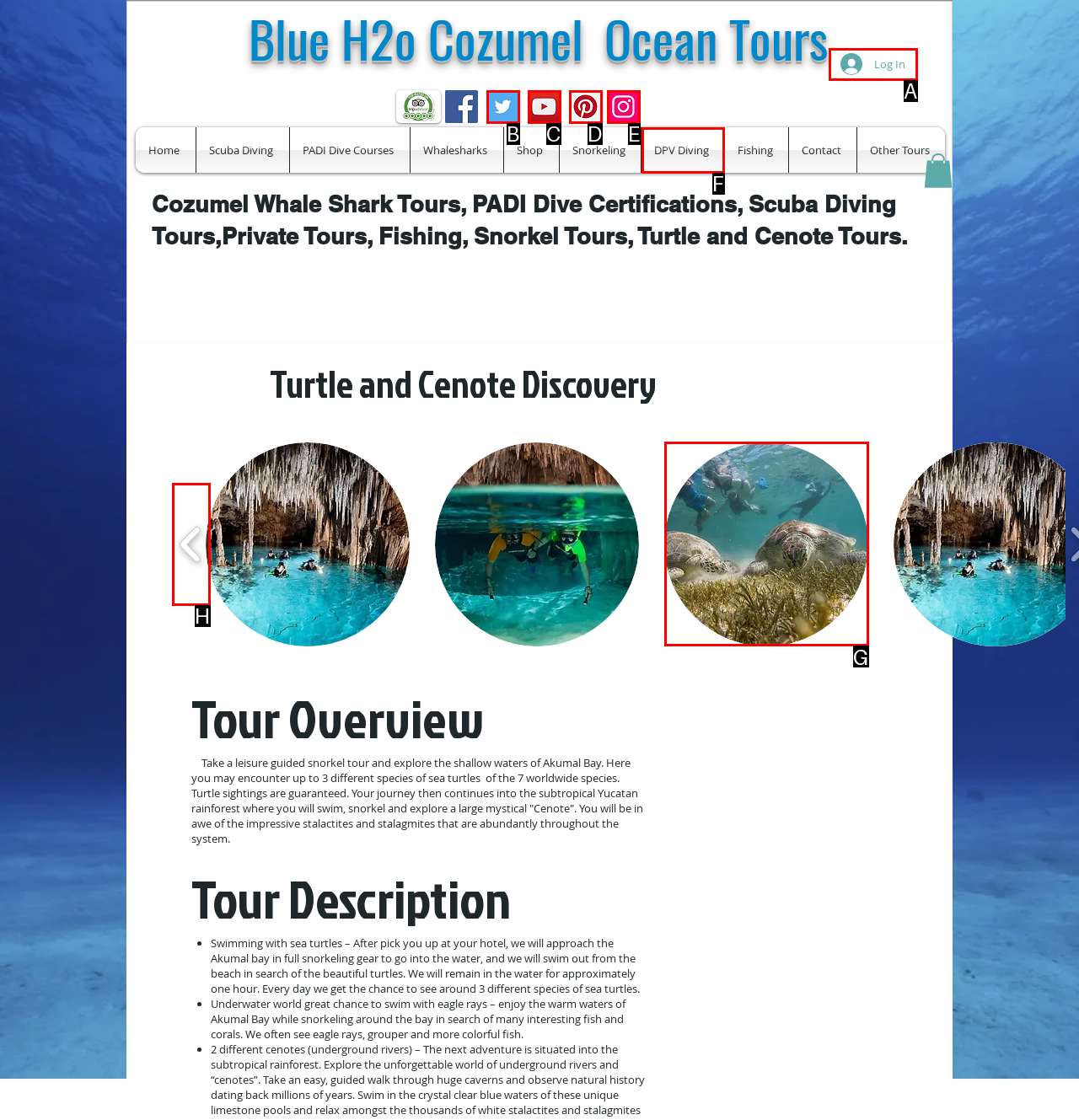Select the HTML element that corresponds to the description: aria-label="Instagram". Reply with the letter of the correct option.

E